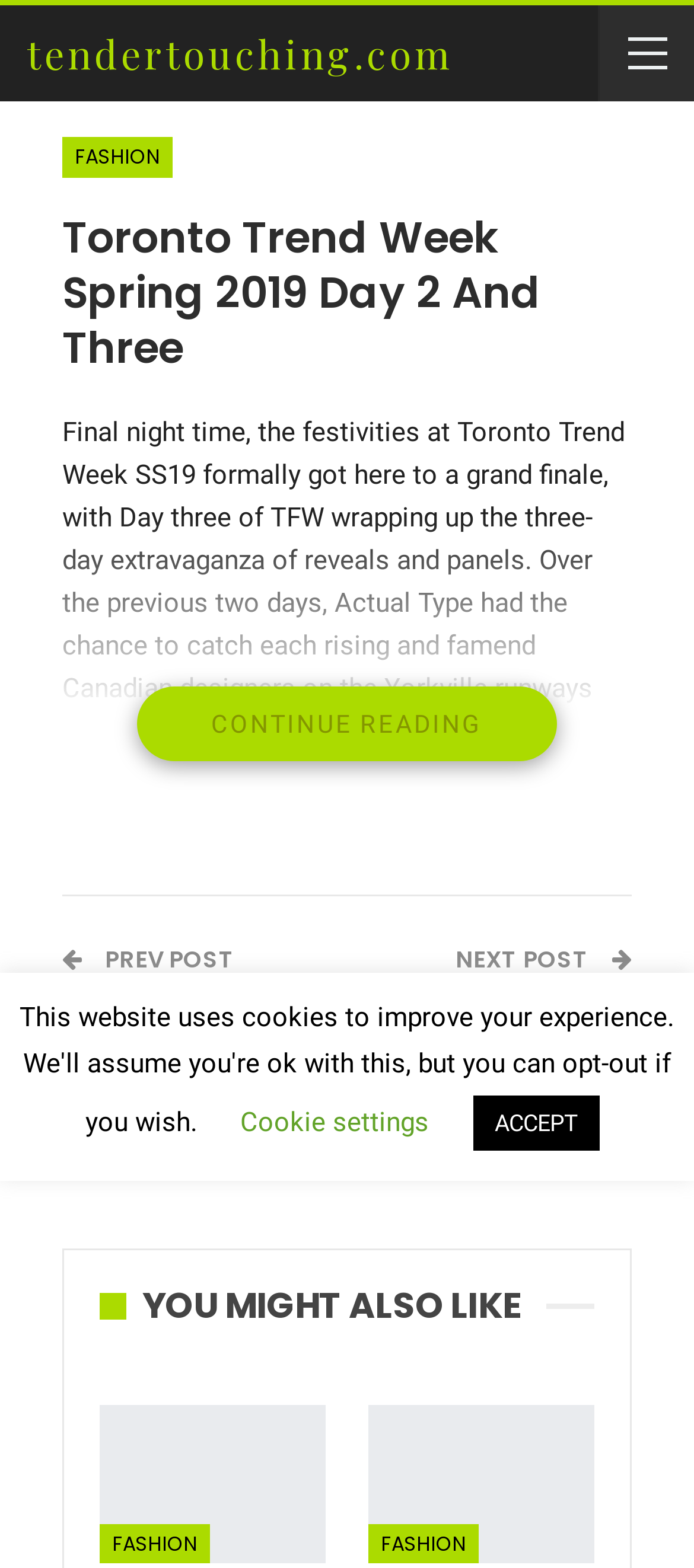What is the purpose of the article?
Refer to the screenshot and deliver a thorough answer to the question presented.

The article appears to be a report on the latest Canadian fashion trends, as it mentions 'our front row report on the latest Canadian developments for the season ahead'. This suggests that the purpose of the article is to provide an overview of the fashion trends showcased at Toronto Fashion Week.